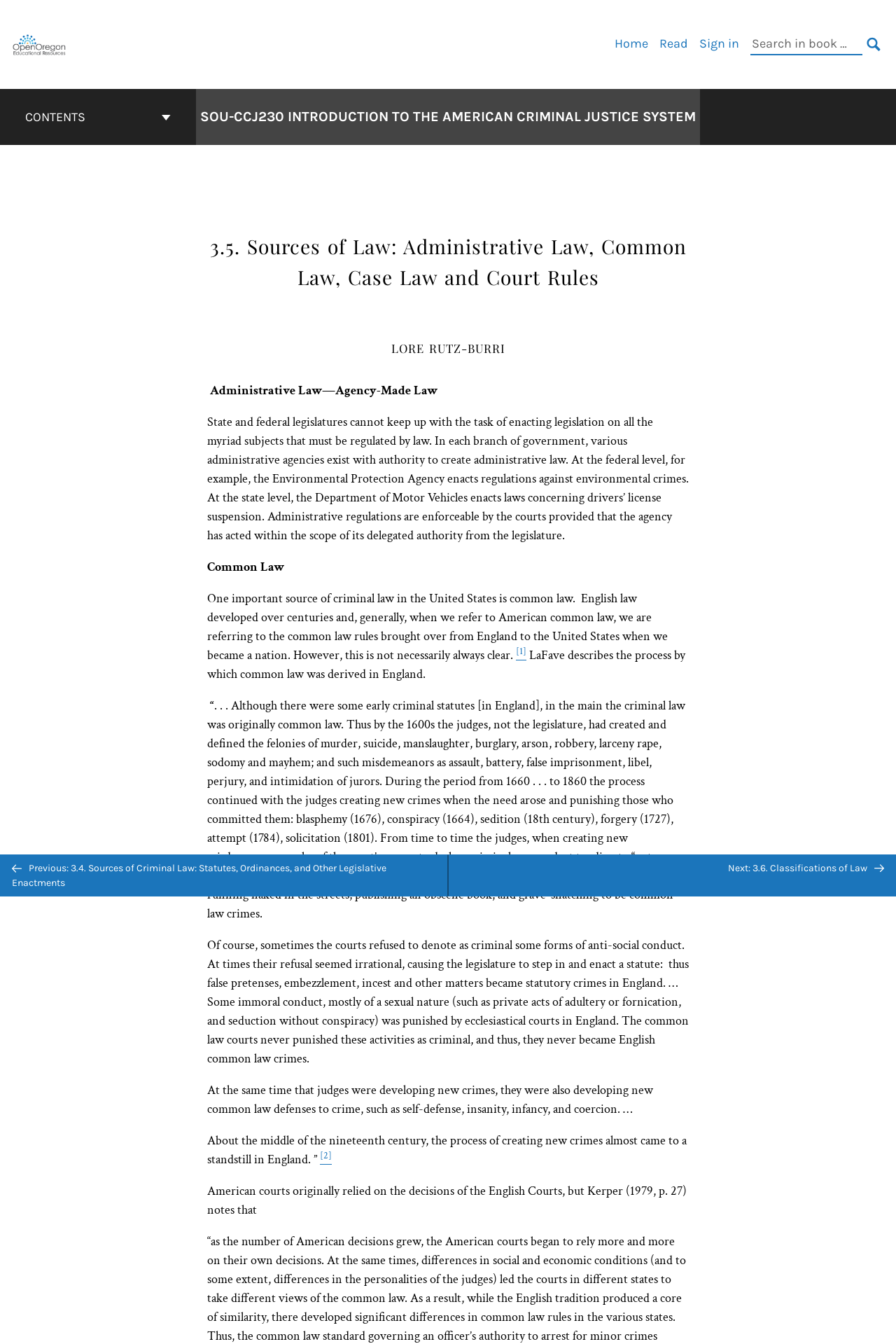Could you indicate the bounding box coordinates of the region to click in order to complete this instruction: "Search in book".

[0.838, 0.025, 0.962, 0.041]